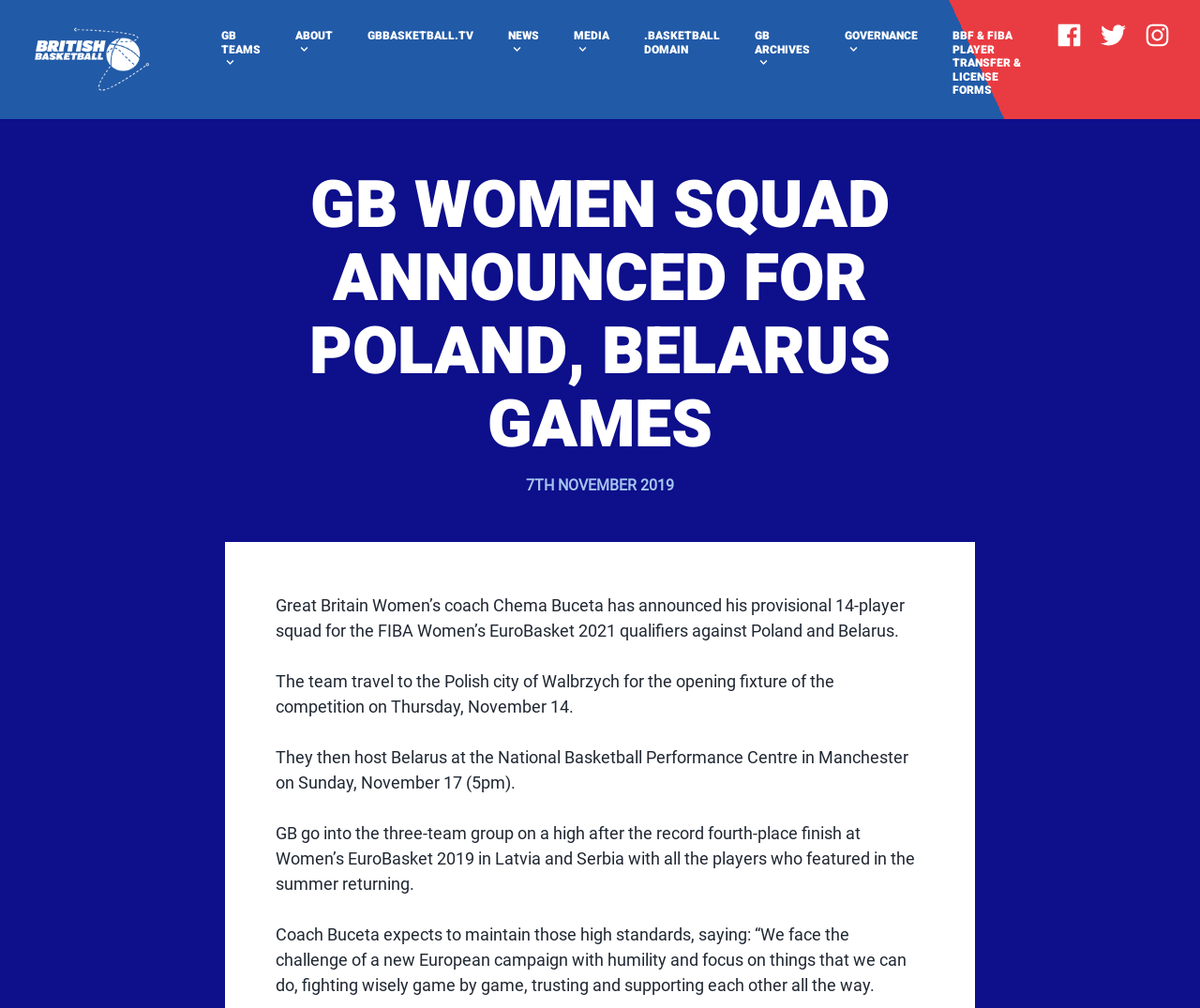What is the name of the organization?
Please provide a comprehensive answer based on the visual information in the image.

I determined the answer by looking at the top-left corner of the webpage, where I found a logo and a link with the text 'British Basketball'. This suggests that the webpage is affiliated with or owned by British Basketball, which is likely the name of the organization.